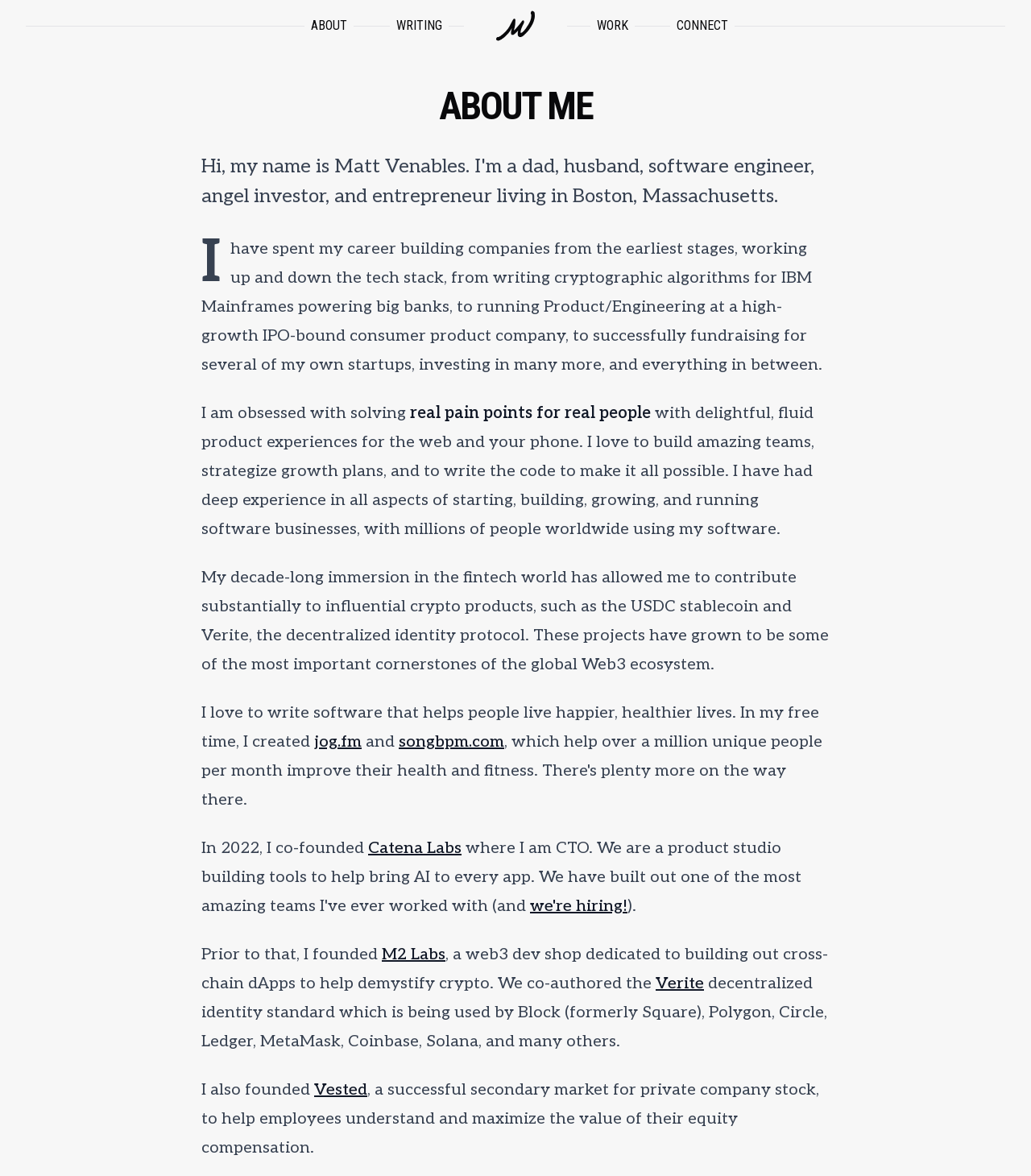Please specify the bounding box coordinates of the clickable region to carry out the following instruction: "Explore Vested website". The coordinates should be four float numbers between 0 and 1, in the format [left, top, right, bottom].

[0.305, 0.919, 0.356, 0.935]